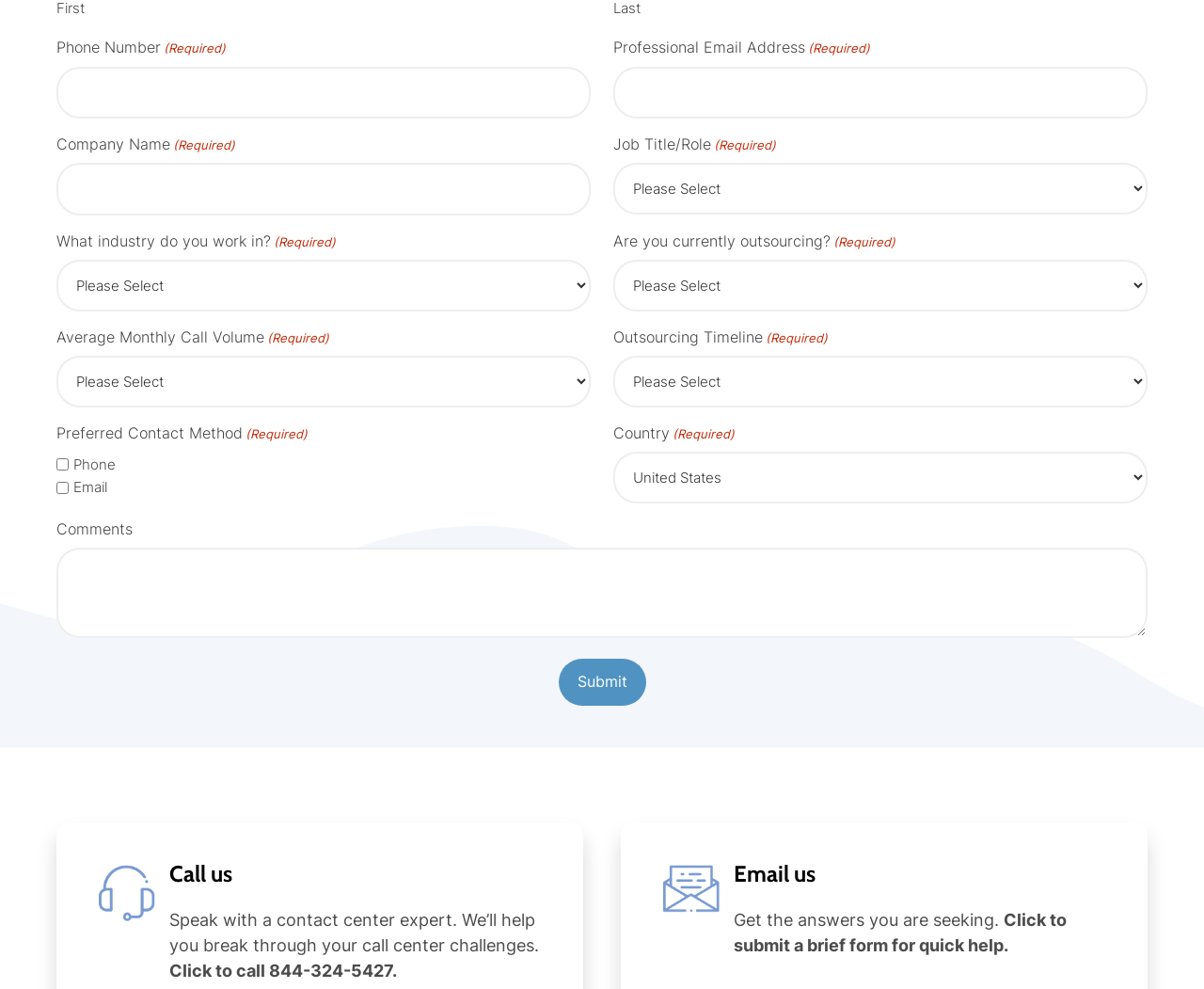What is the label of the first text box?
Please use the visual content to give a single word or phrase answer.

Phone Number